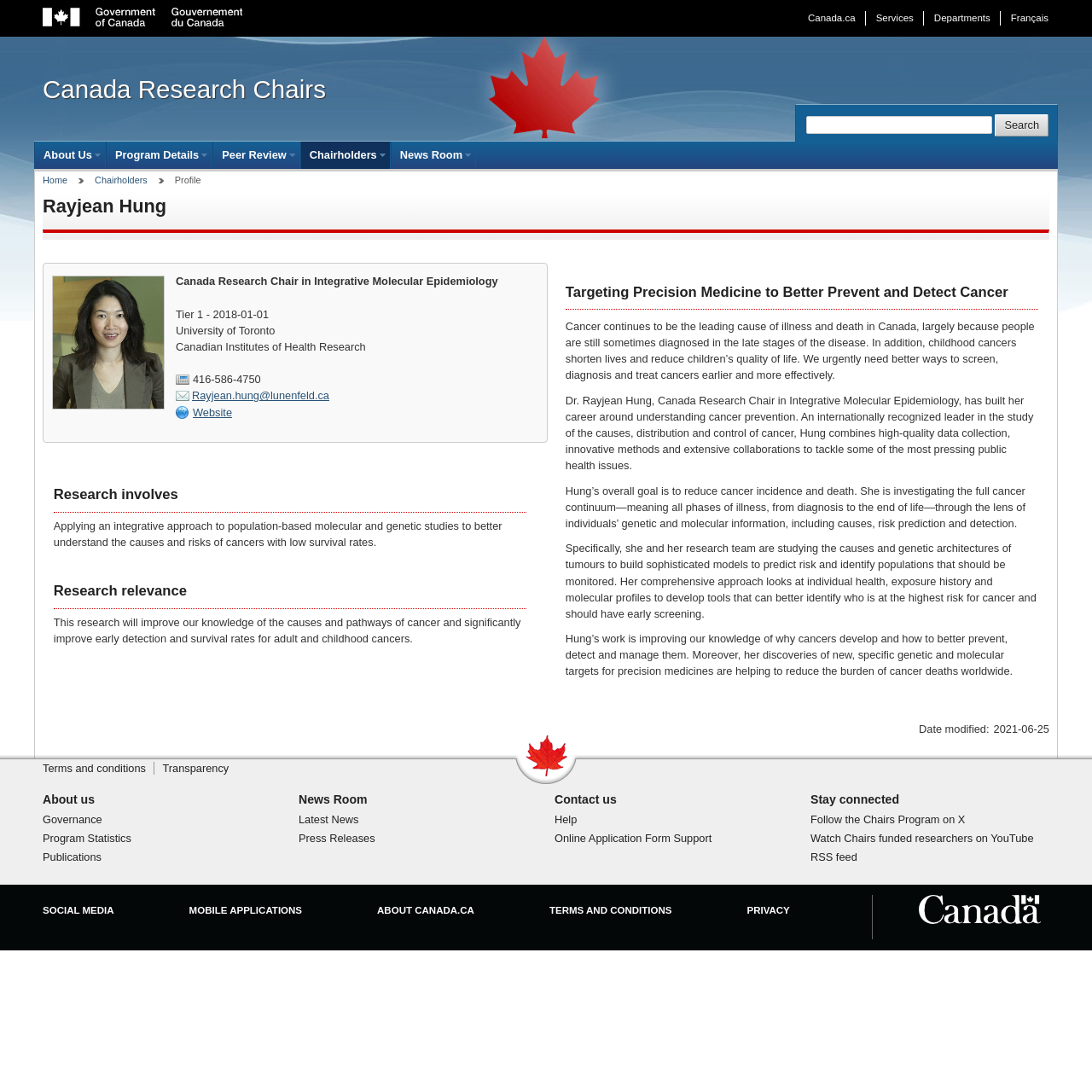Highlight the bounding box coordinates of the element that should be clicked to carry out the following instruction: "Learn more about the research of Dr. Rayjean Hung". The coordinates must be given as four float numbers ranging from 0 to 1, i.e., [left, top, right, bottom].

[0.049, 0.444, 0.482, 0.463]